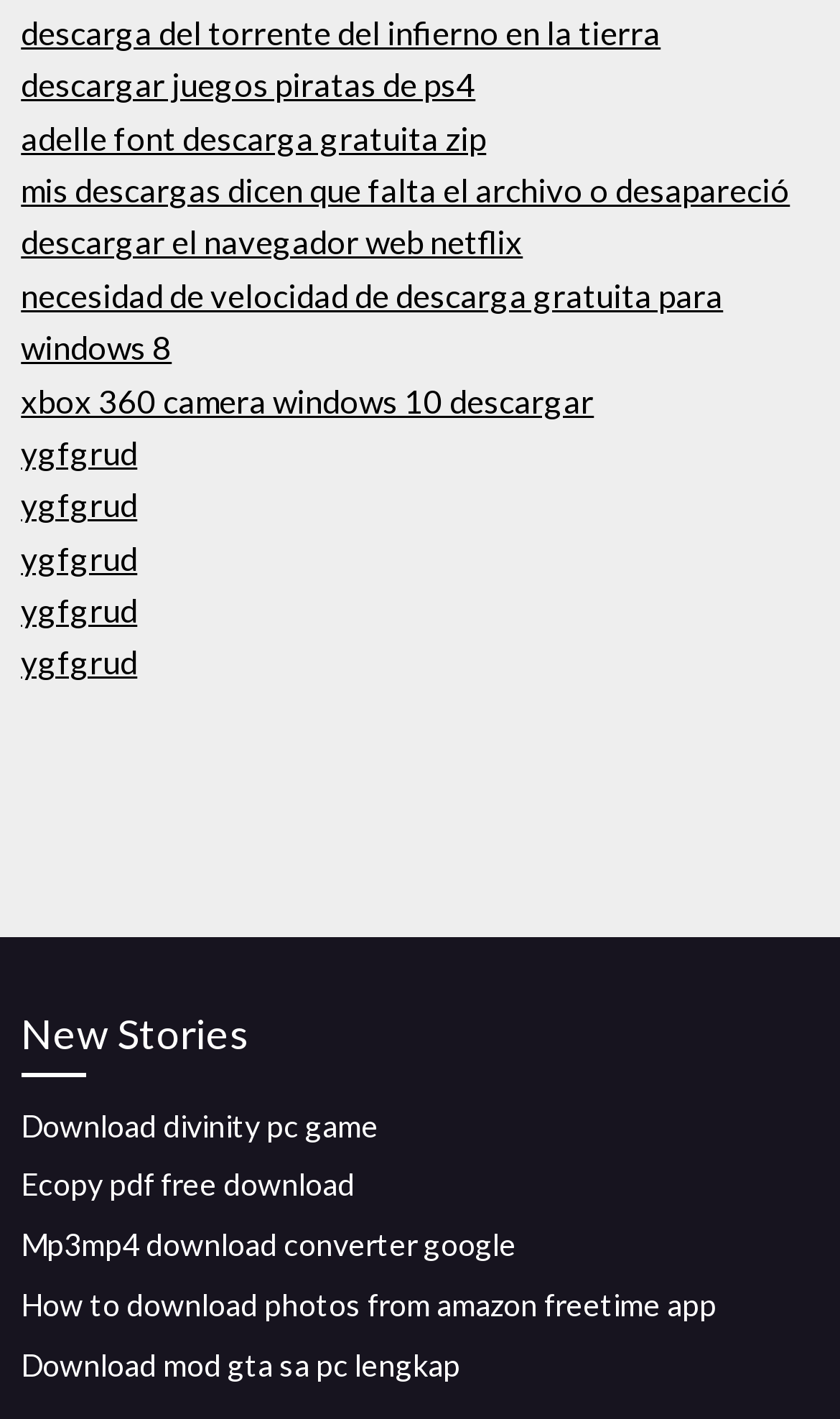Identify the bounding box coordinates of the area you need to click to perform the following instruction: "Download xbox 360 camera software for windows 10".

[0.025, 0.268, 0.707, 0.295]